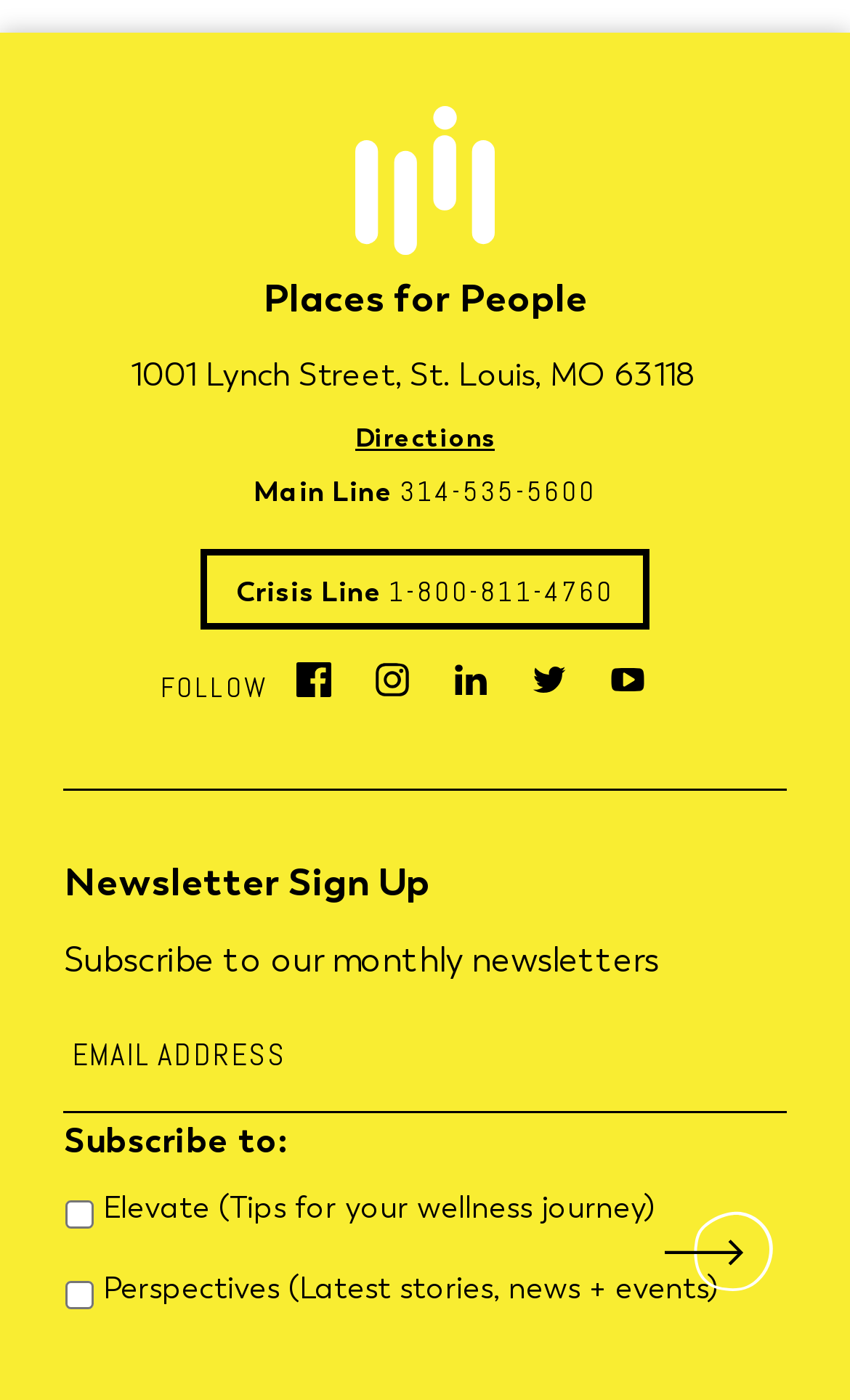Provide the bounding box coordinates of the section that needs to be clicked to accomplish the following instruction: "Subscribe to the newsletter."

[0.781, 0.865, 0.925, 0.922]